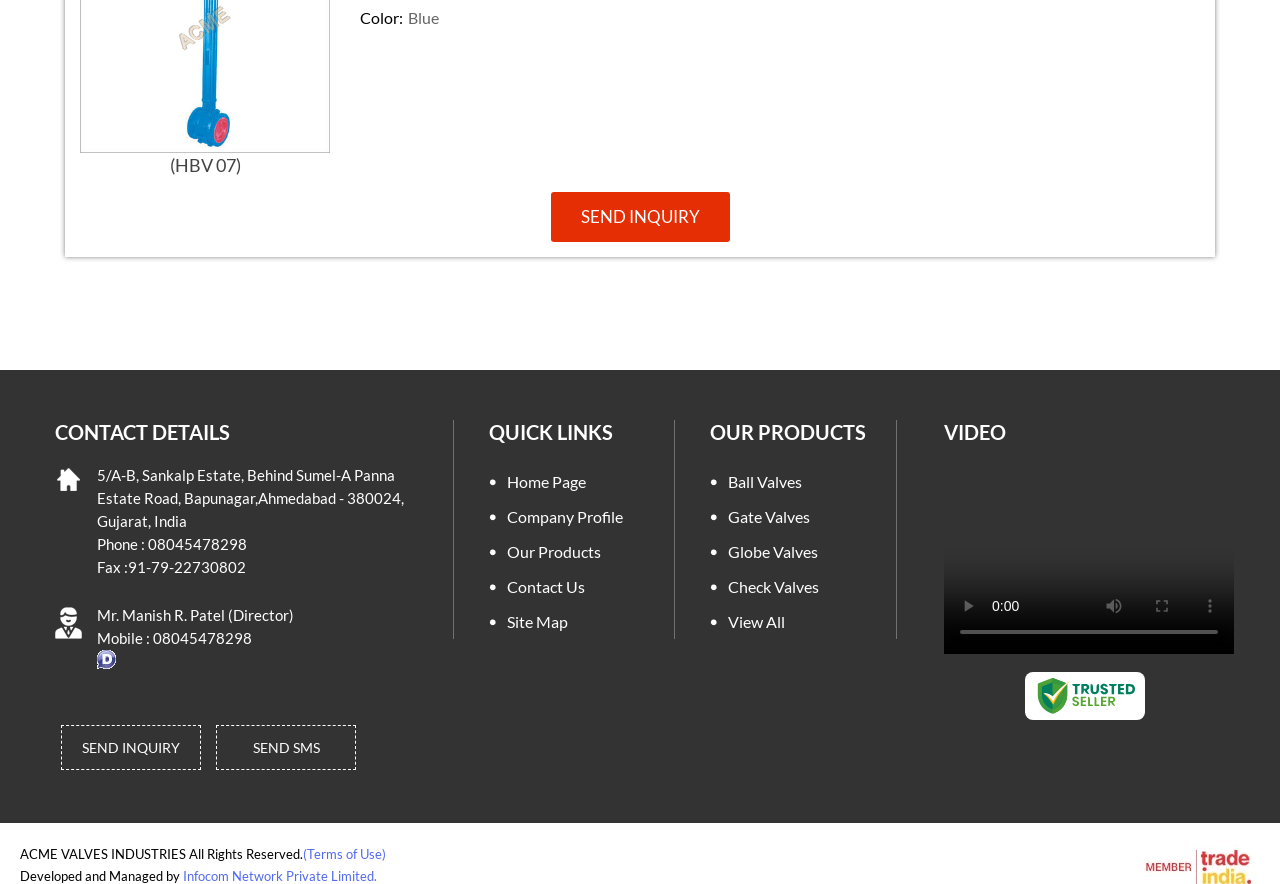Give a one-word or one-phrase response to the question:
What is the name of the director?

Mr. Manish R. Patel